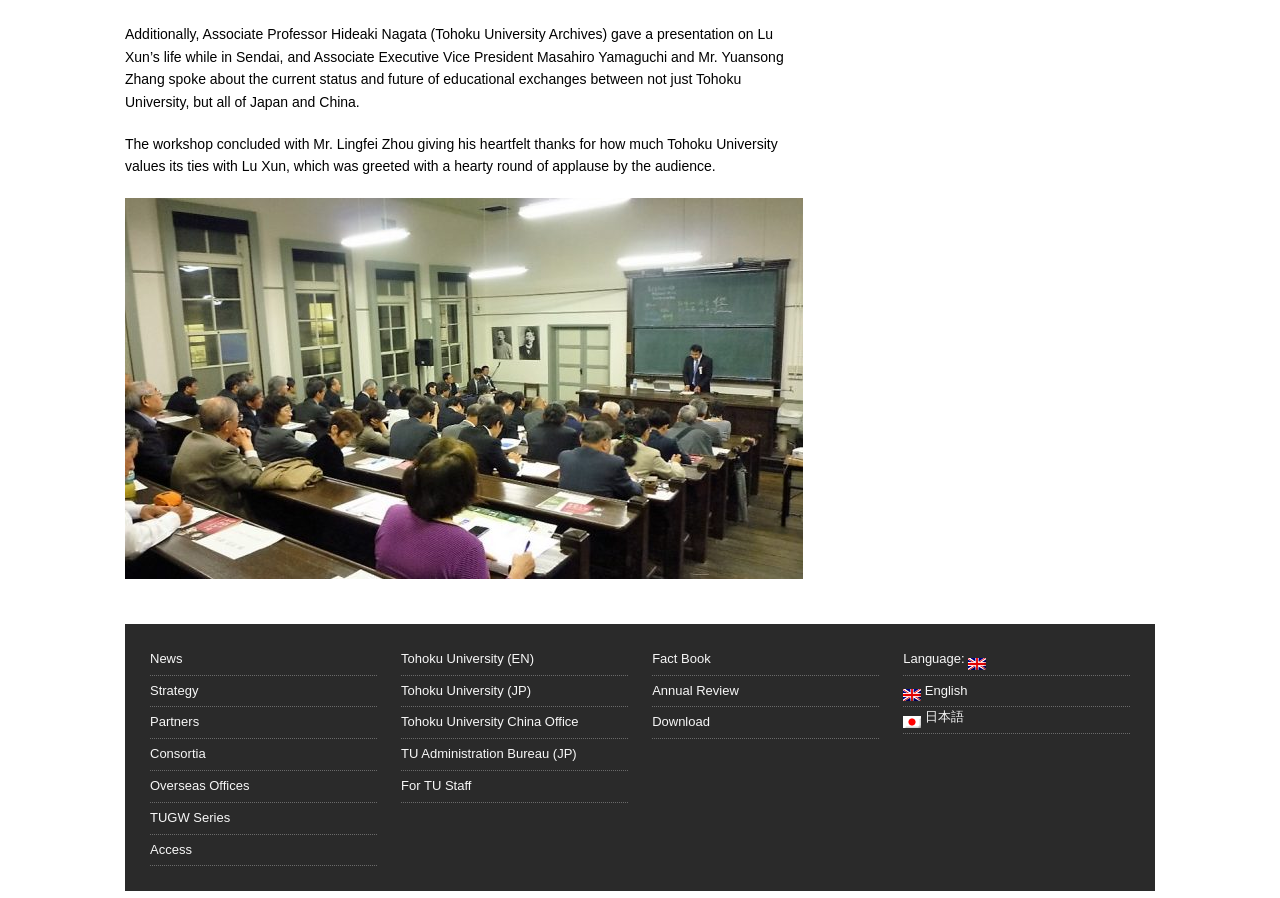Answer in one word or a short phrase: 
How many links are present in the contentinfo section?

14